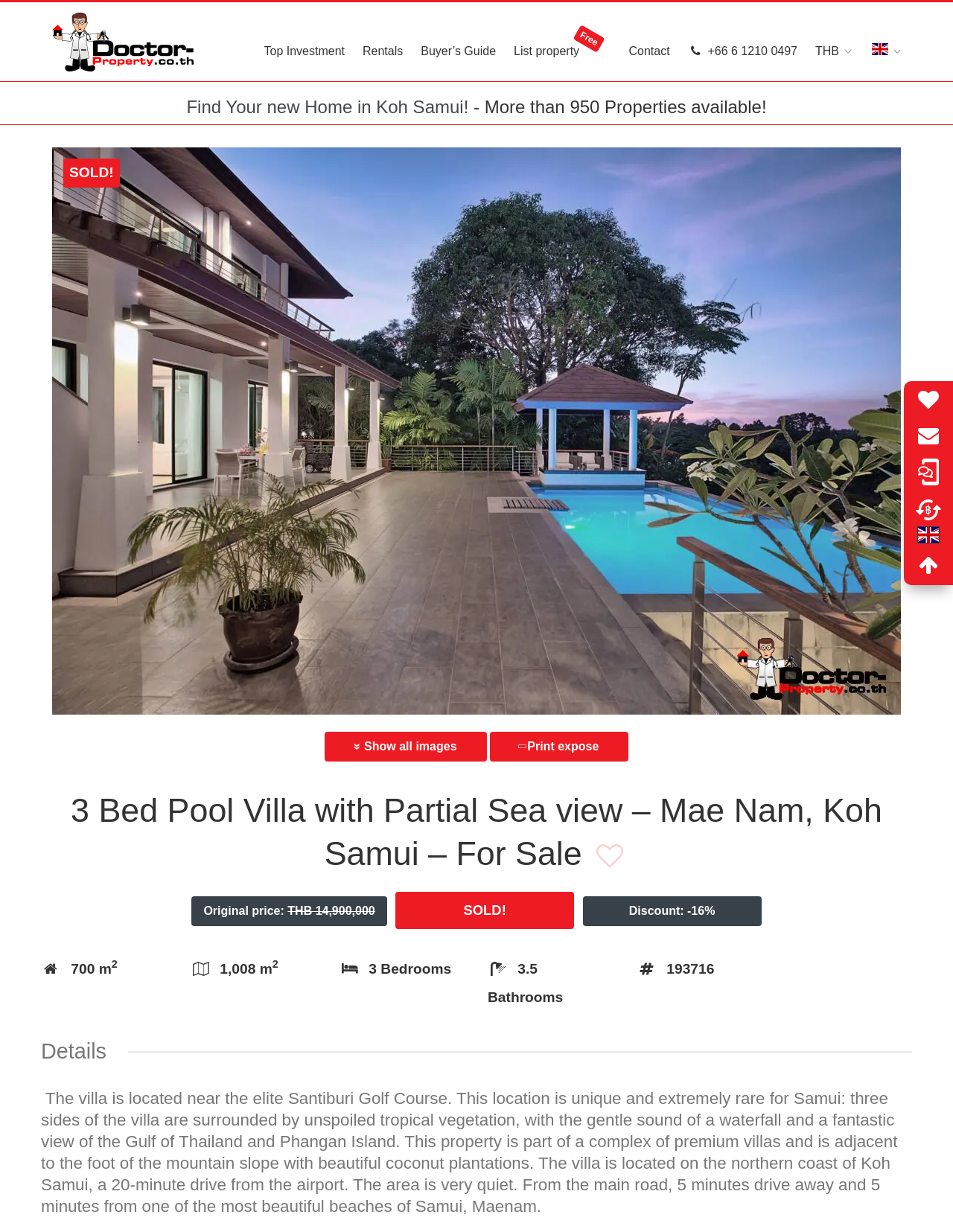Locate the bounding box coordinates of the element that should be clicked to execute the following instruction: "Contact the agent".

[0.66, 0.002, 0.703, 0.066]